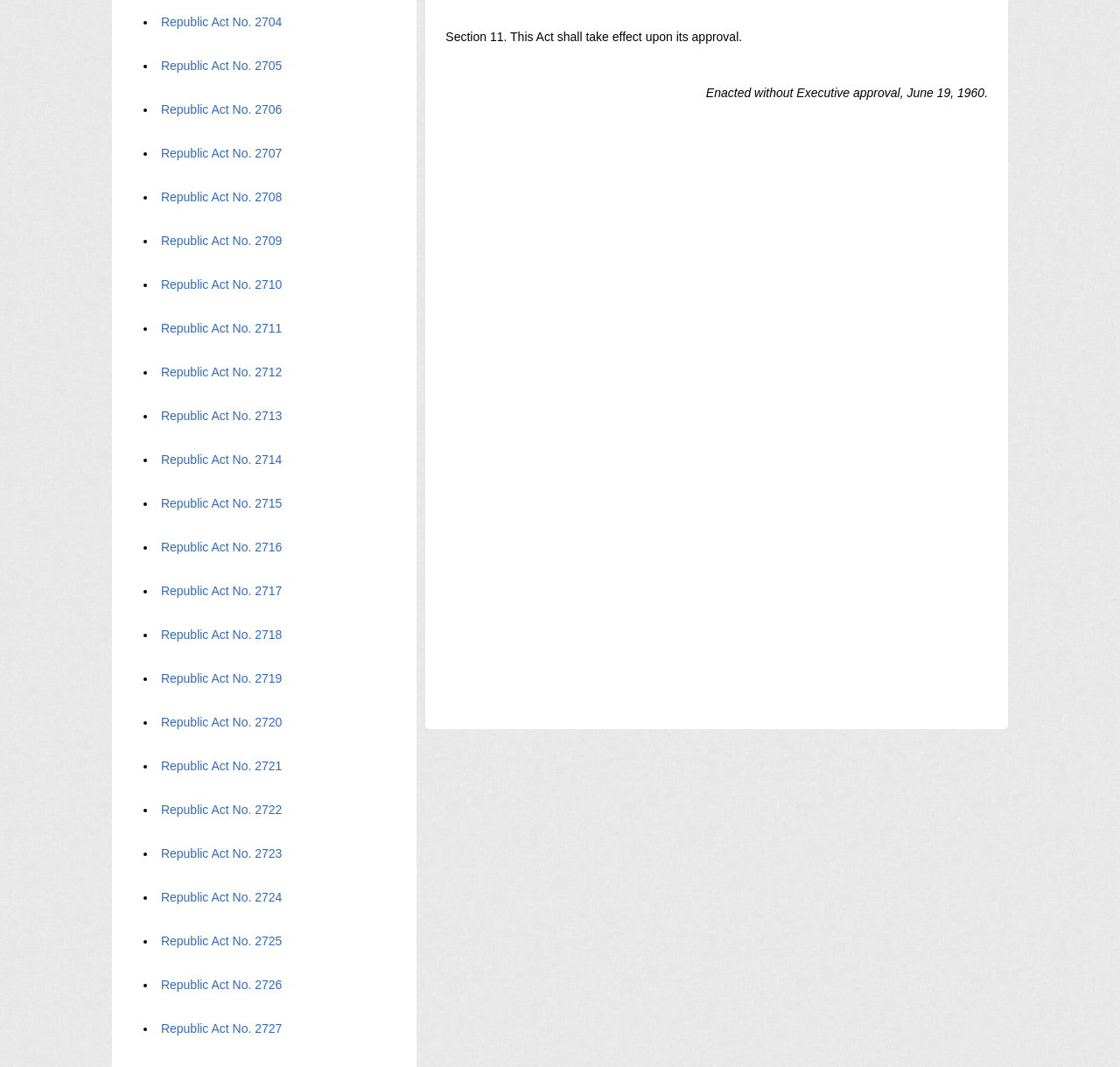Please identify the bounding box coordinates of the element that needs to be clicked to execute the following command: "View 'Republic Act No. 2704'". Provide the bounding box using four float numbers between 0 and 1, formatted as [left, top, right, bottom].

[0.143, 0.014, 0.253, 0.027]